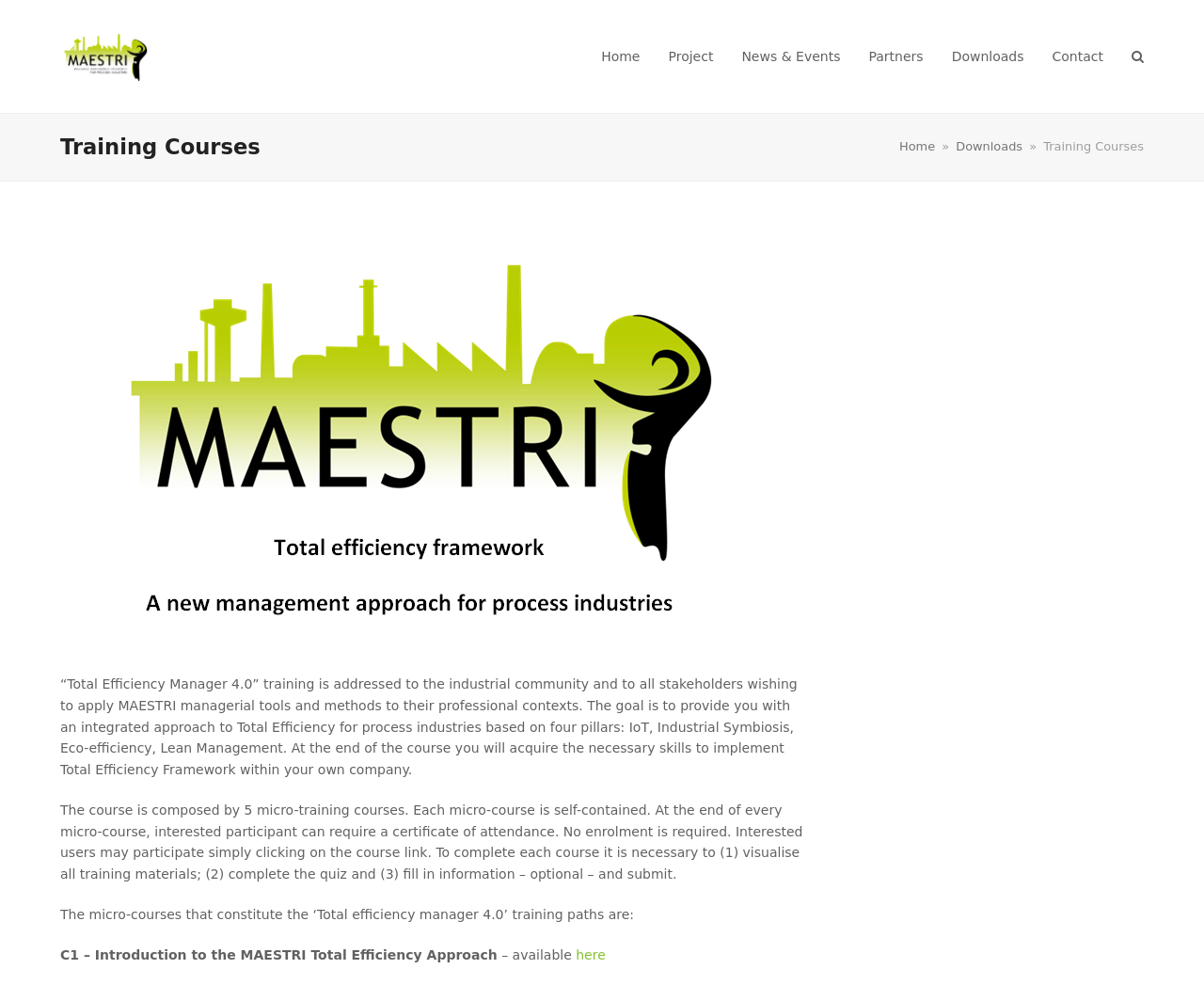Pinpoint the bounding box coordinates of the clickable element needed to complete the instruction: "Click the MAESTRI logo". The coordinates should be provided as four float numbers between 0 and 1: [left, top, right, bottom].

[0.05, 0.029, 0.127, 0.086]